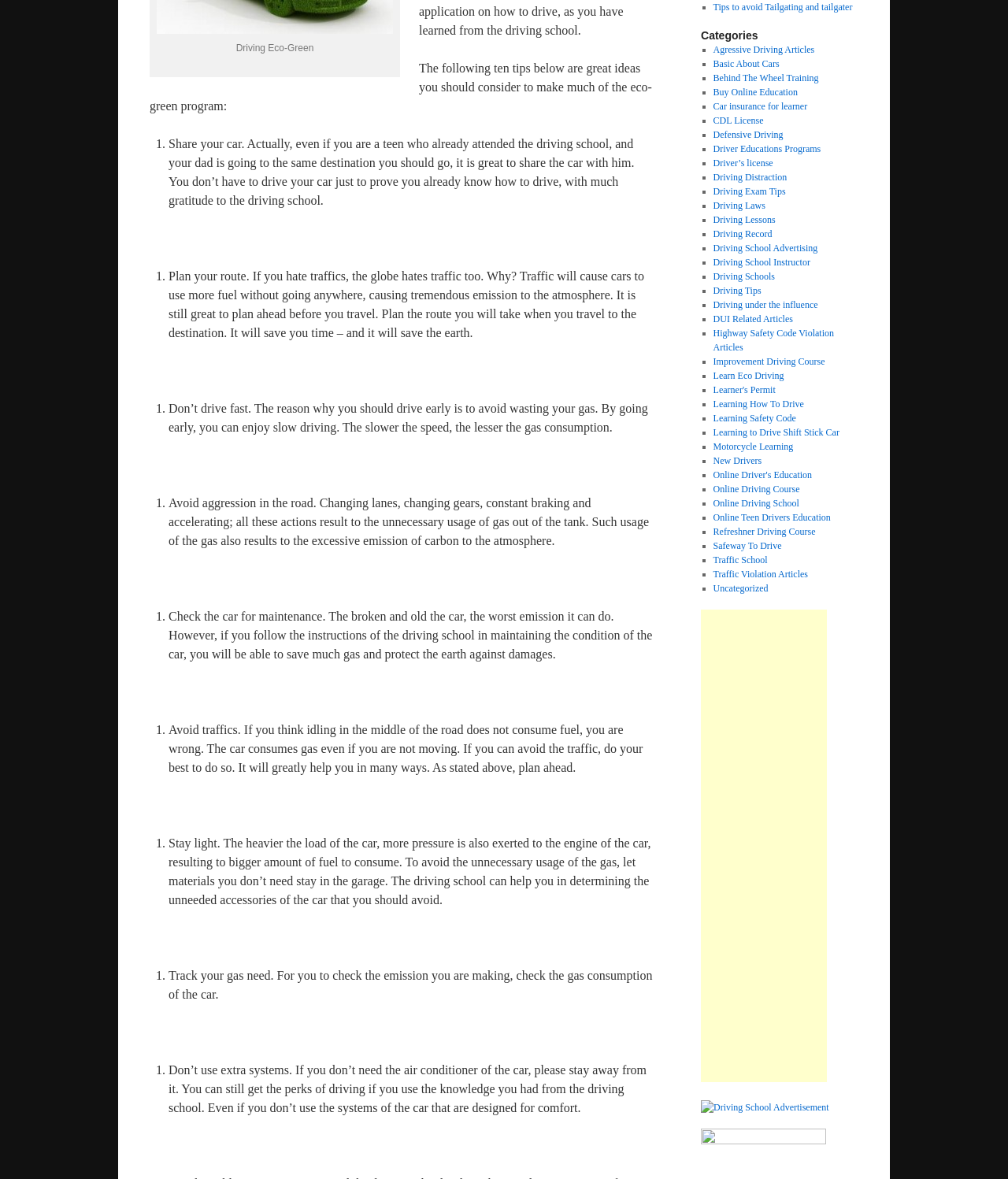From the webpage screenshot, identify the region described by Online Driving School. Provide the bounding box coordinates as (top-left x, top-left y, bottom-right x, bottom-right y), with each value being a floating point number between 0 and 1.

[0.707, 0.422, 0.793, 0.432]